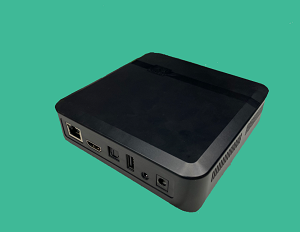Offer an in-depth caption for the image.

The image depicts a compact set-top box, designed for streaming and multimedia playback. The device is presented from a slightly elevated angle, showcasing its sleek, modern design with a matte black finish. Visible on the side of the box are various ports, including an HDMI, USB, and an Ethernet port, which facilitate connectivity to TVs, external devices, and the internet. The set-top box is positioned against a vibrant green background, which contrasts sharply with its dark exterior. 

This image is relevant to the discussion on troubleshooting set-top box issues, as detailed in surrounding textual information. It provides a visual reference for understanding the components and connections that may be involved in common problems, such as failure to turn on or signal issues, as outlined in the context provided.